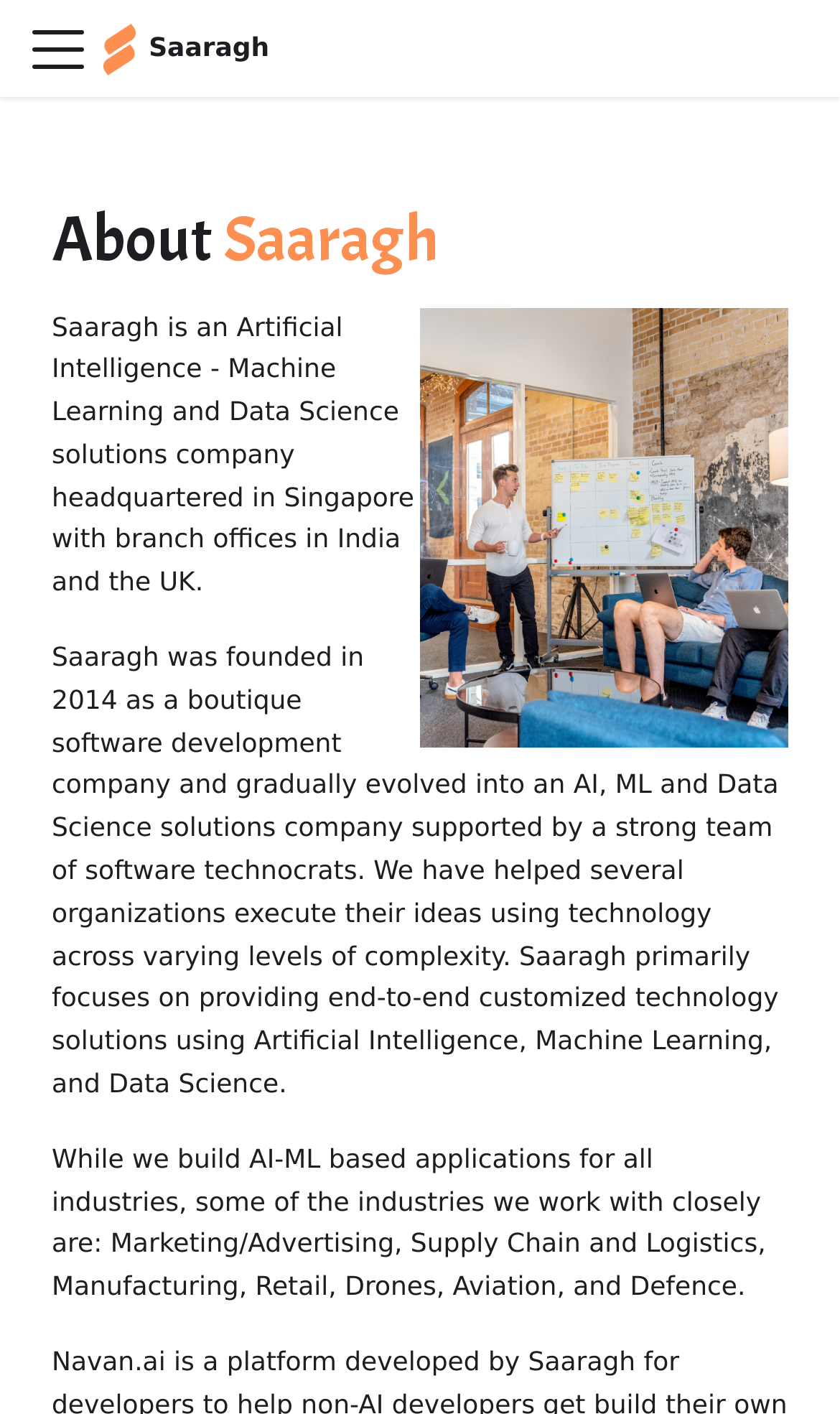What is the focus of the company?
From the screenshot, supply a one-word or short-phrase answer.

AI, ML and Data Science